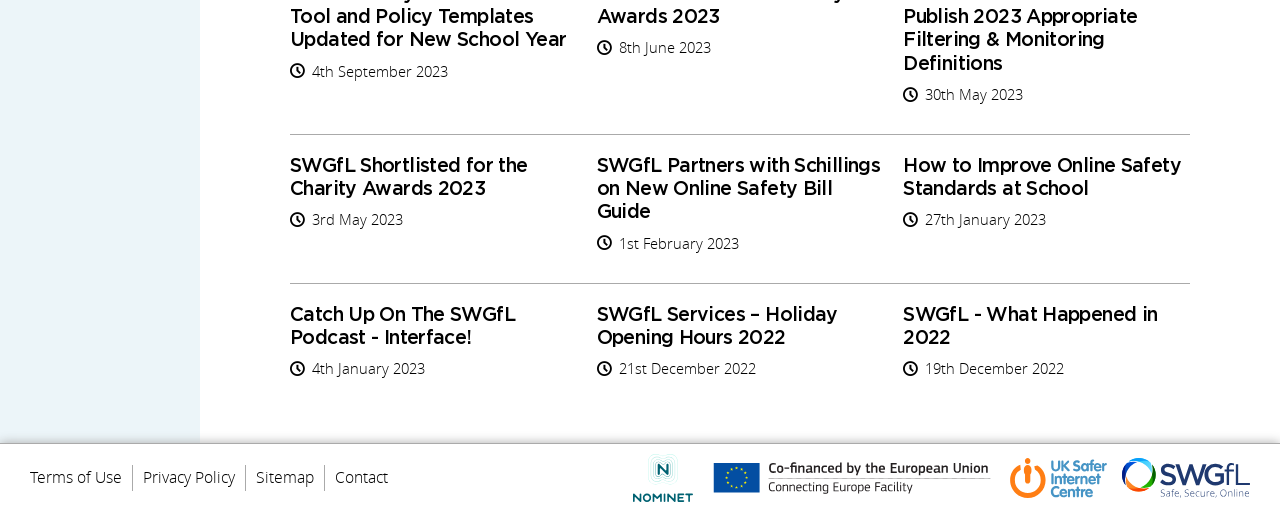Respond to the question below with a single word or phrase: What is the title of the first news article?

SWGfL Shortlisted for the Charity Awards 2023